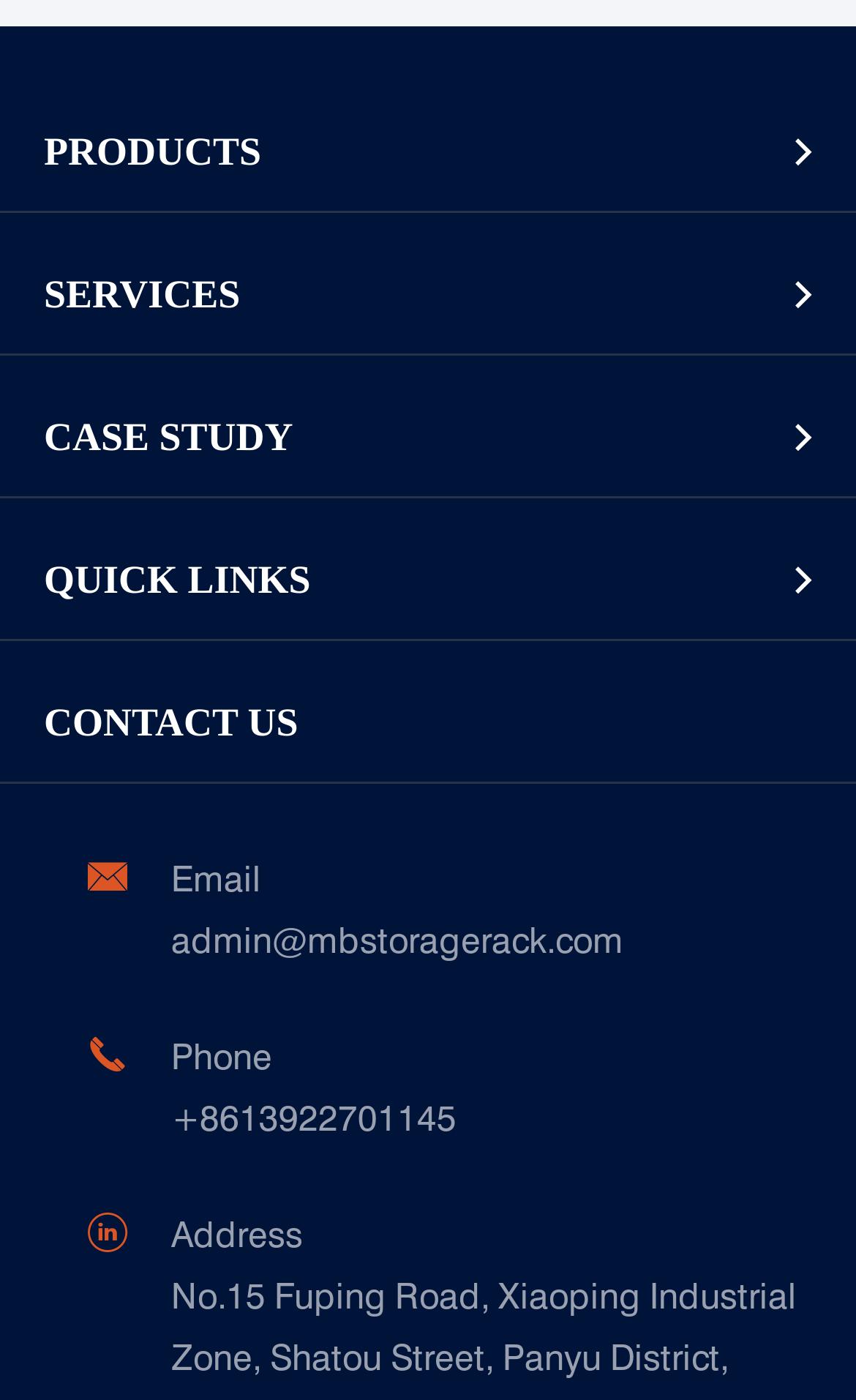Please answer the following question using a single word or phrase: 
What is the last quick link?

FAQ